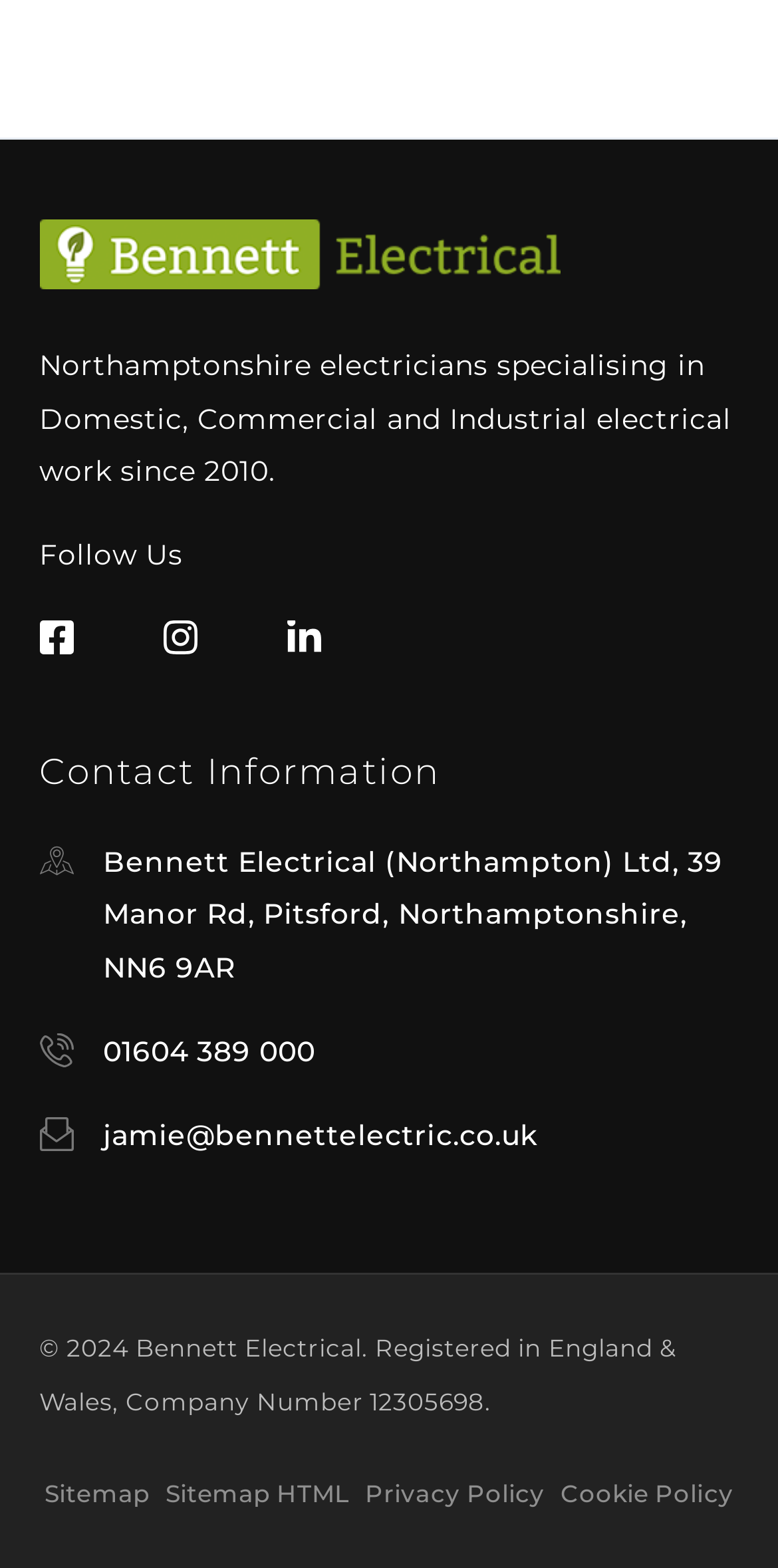What is the company's phone number?
Please answer the question with a single word or phrase, referencing the image.

01604 389 000